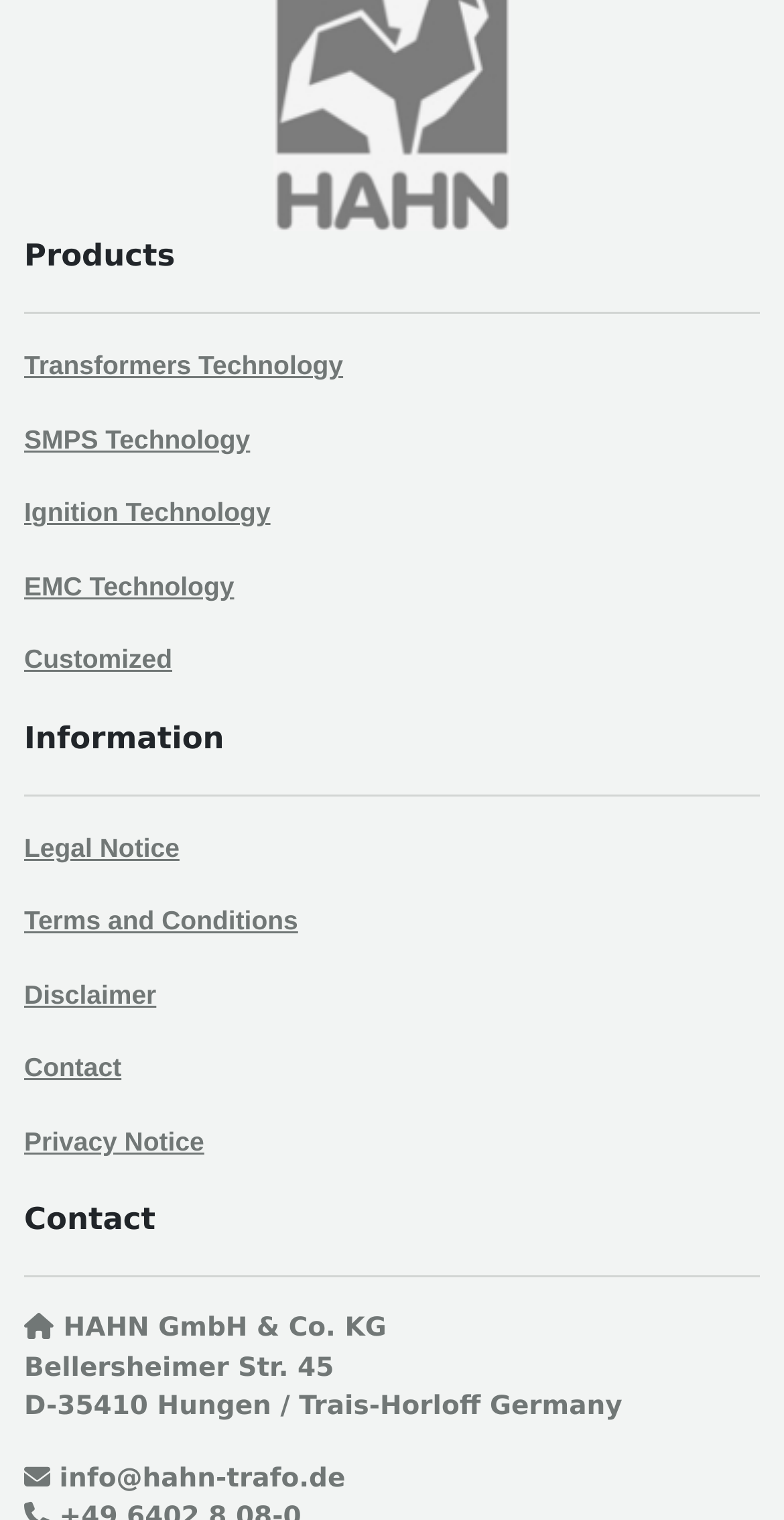How many links are under the 'Products' category?
Using the details from the image, give an elaborate explanation to answer the question.

Under the 'Products' category, there are five links: 'Transformers Technology', 'SMPS Technology', 'Ignition Technology', 'EMC Technology', and 'Customized'. These links are listed vertically, and their bounding box coordinates indicate their position on the webpage.